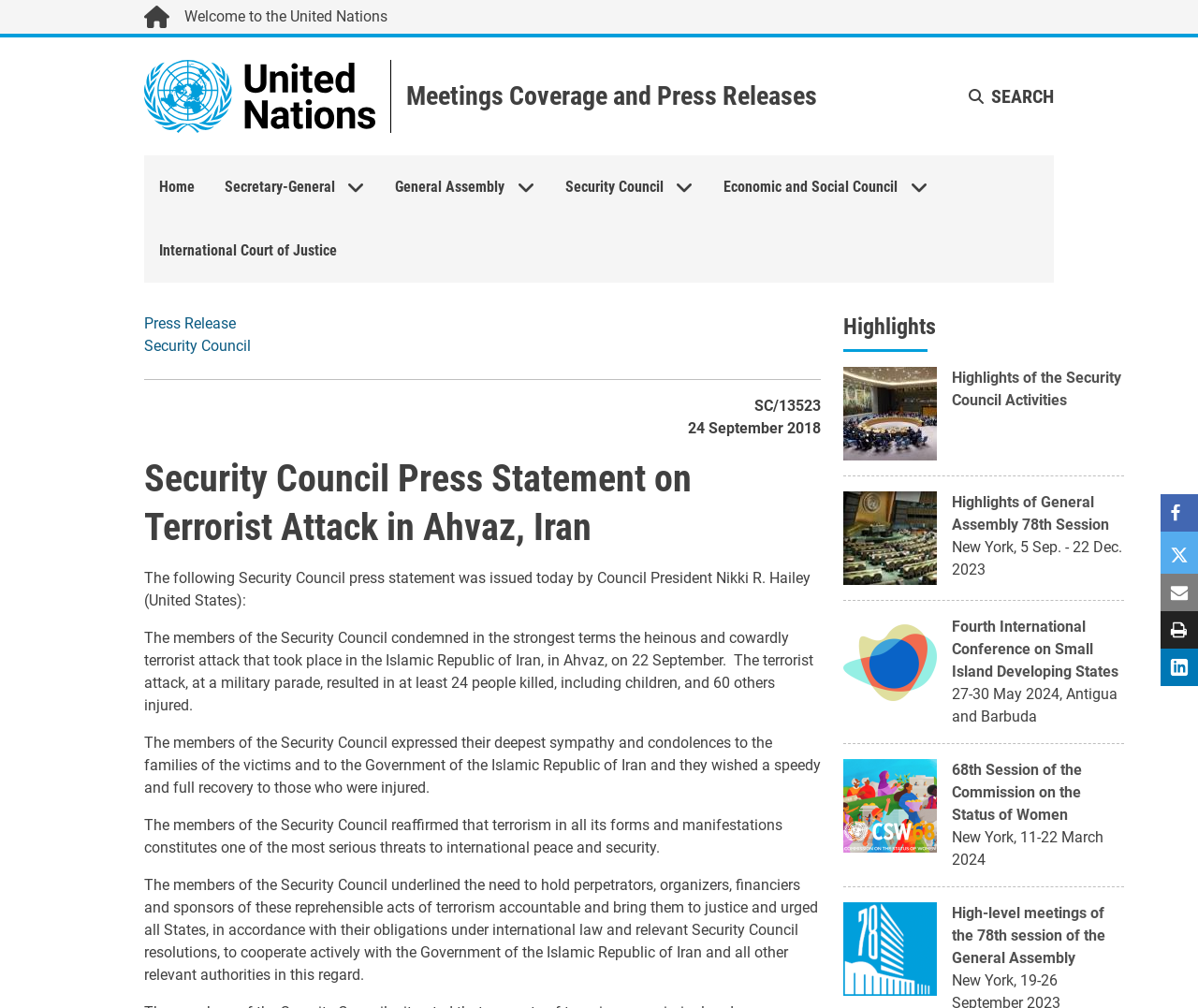Determine the bounding box coordinates of the target area to click to execute the following instruction: "Go to the United Nations homepage."

[0.12, 0.086, 0.313, 0.103]